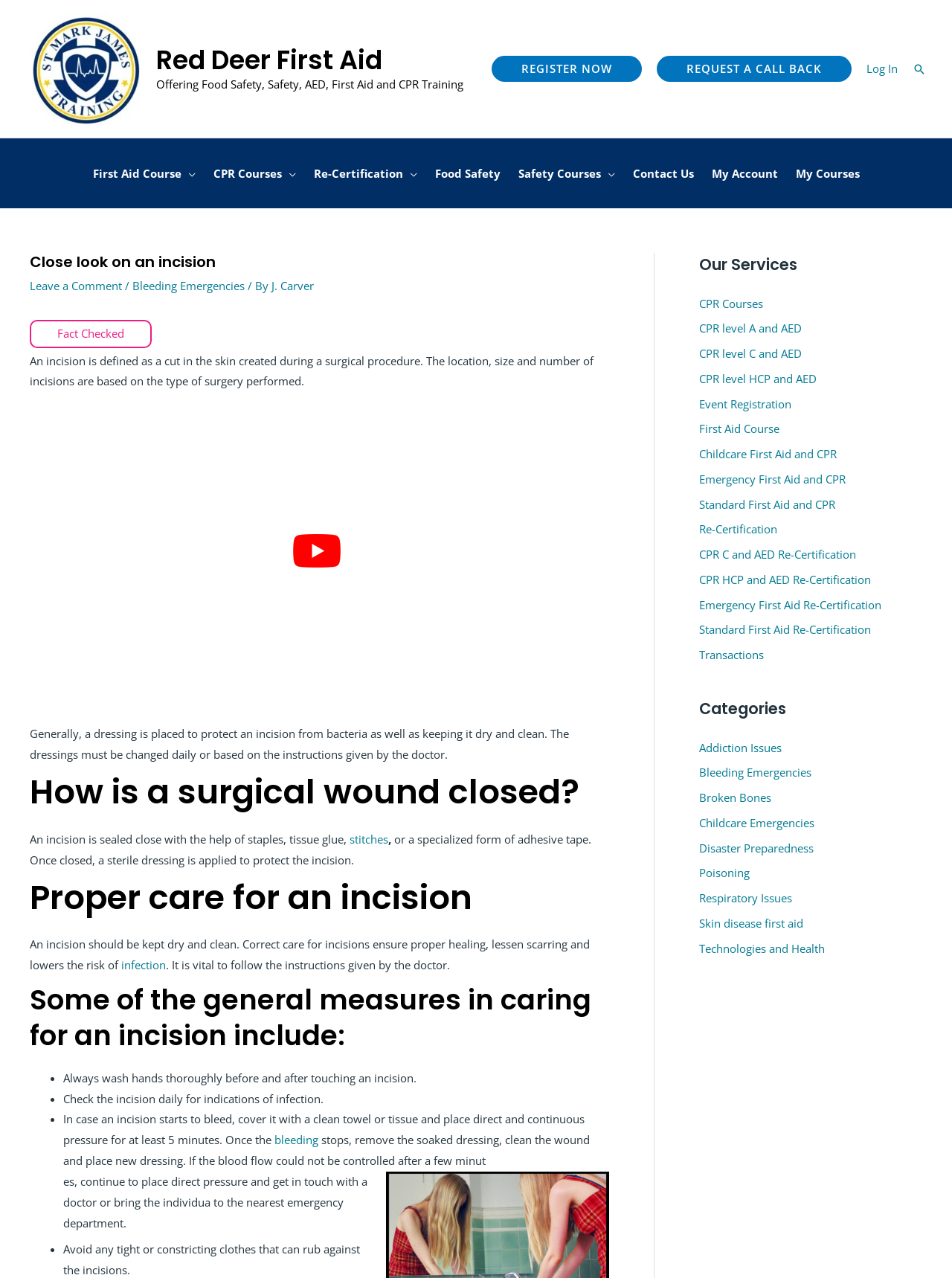Please provide the bounding box coordinates for the element that needs to be clicked to perform the following instruction: "Click the 'Log In' link". The coordinates should be given as four float numbers between 0 and 1, i.e., [left, top, right, bottom].

[0.91, 0.047, 0.943, 0.059]